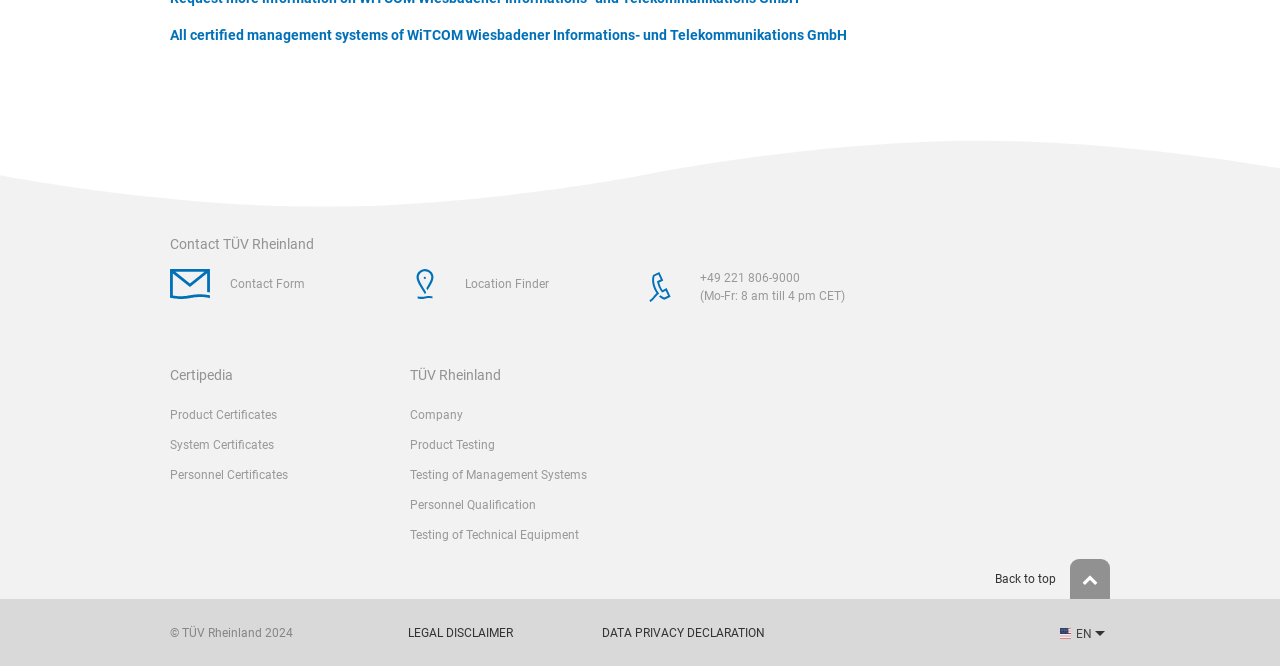Please answer the following question using a single word or phrase: 
What is the purpose of the 'Back to top' button?

To scroll to the top of the page